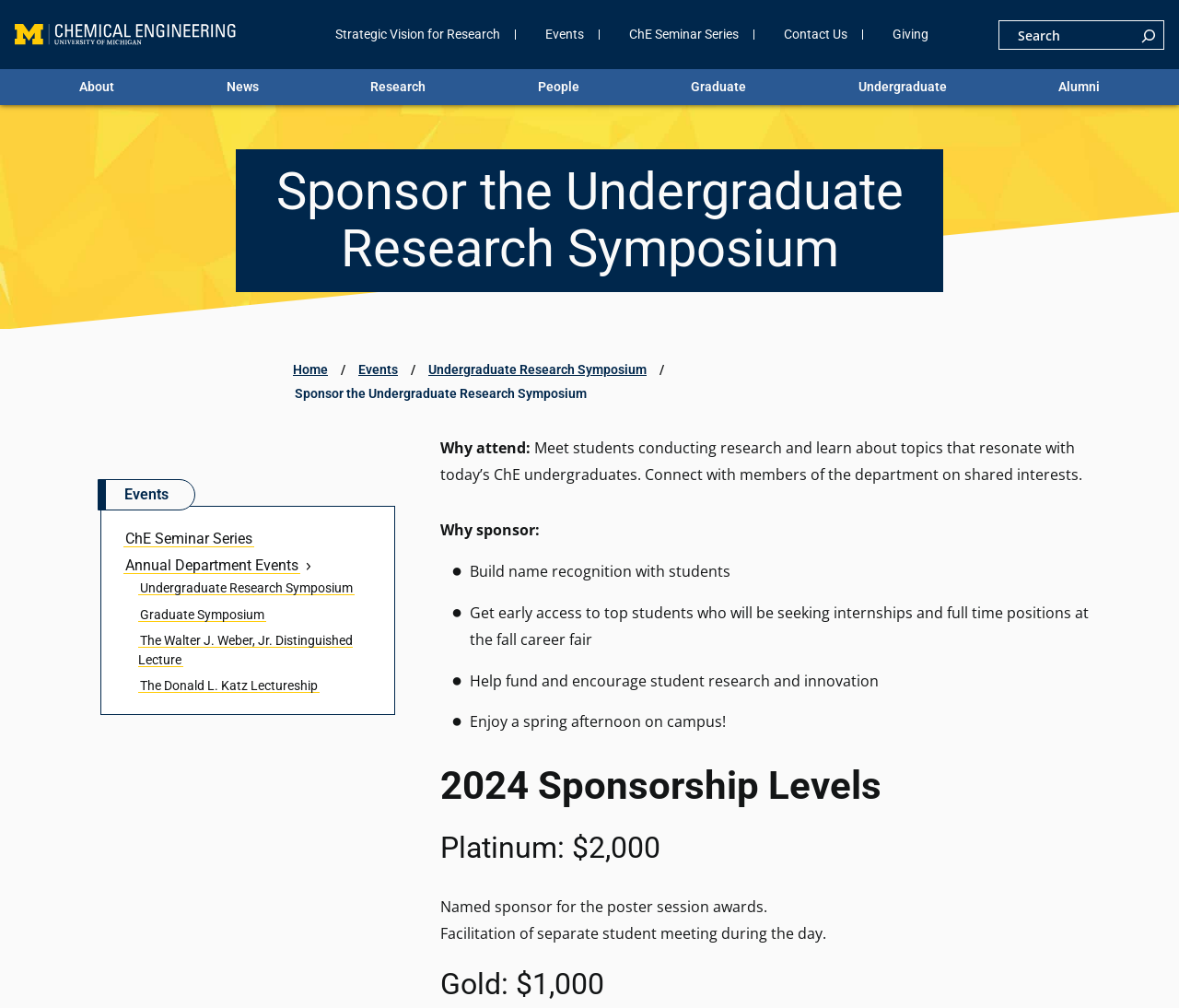Pinpoint the bounding box coordinates of the clickable area needed to execute the instruction: "Go to the Chemical Engineering homepage". The coordinates should be specified as four float numbers between 0 and 1, i.e., [left, top, right, bottom].

[0.012, 0.024, 0.2, 0.045]